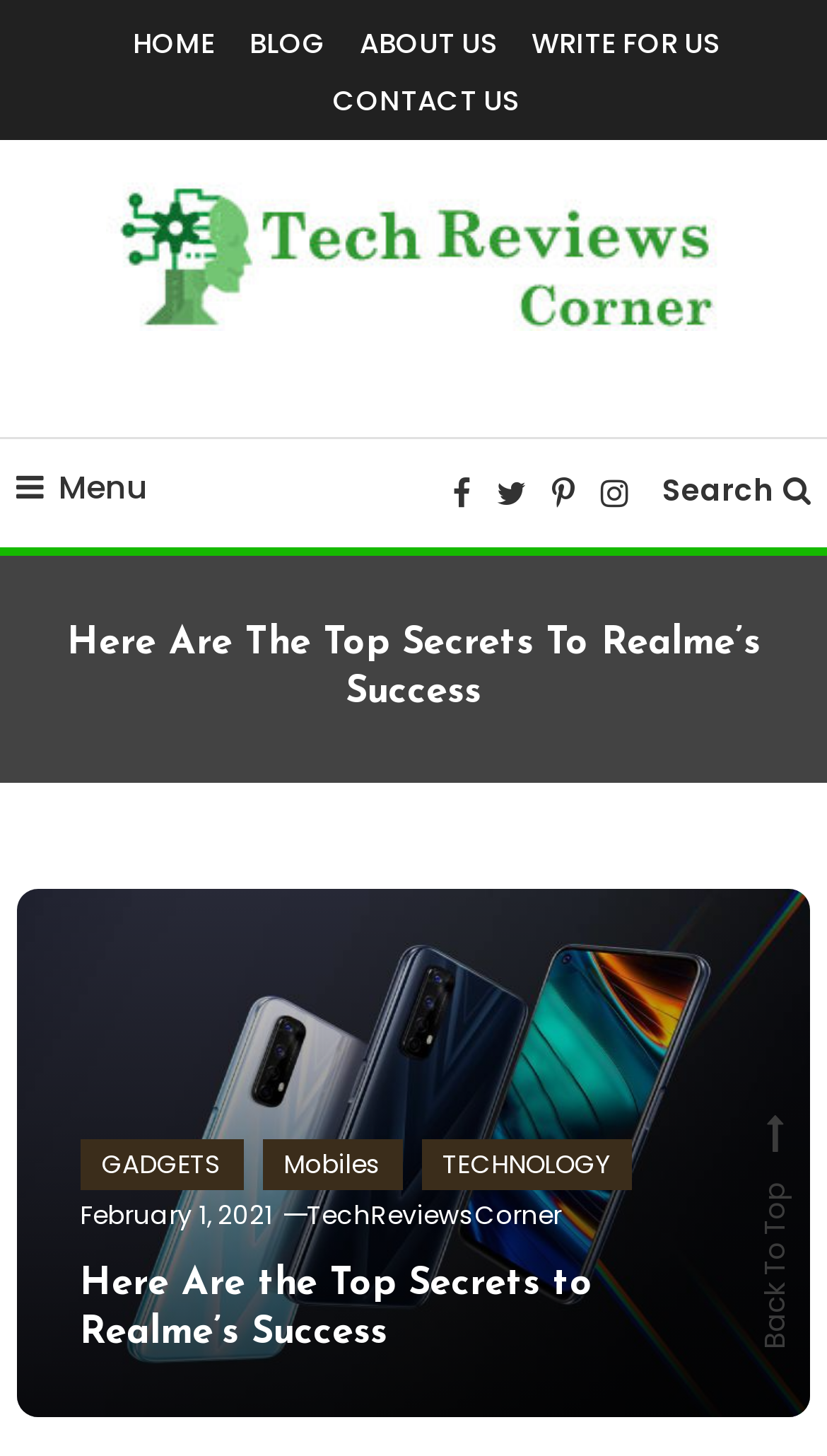Provide the bounding box coordinates of the section that needs to be clicked to accomplish the following instruction: "search for something."

[0.801, 0.322, 0.98, 0.351]